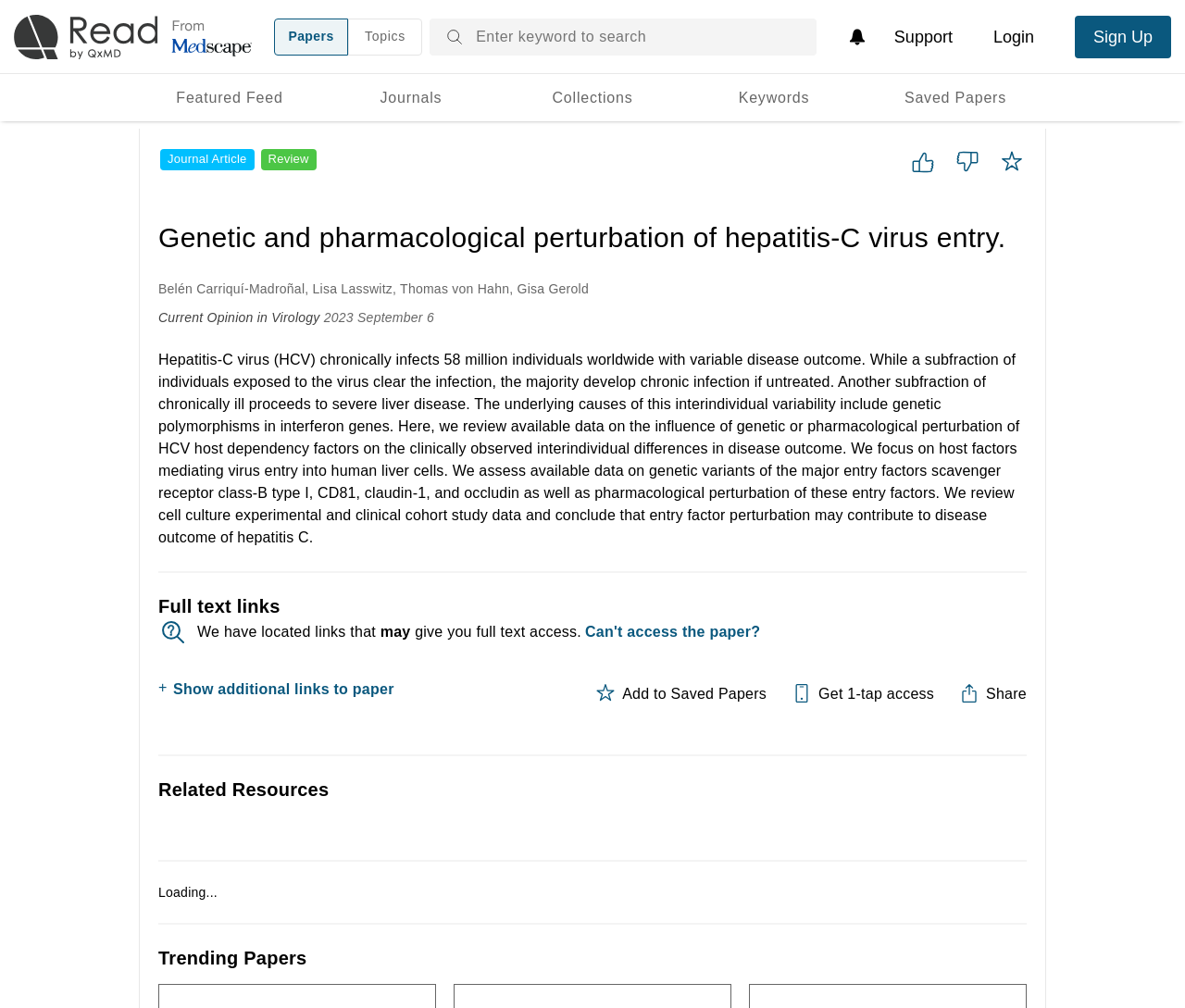Find the bounding box coordinates for the HTML element described in this sentence: "Current Opinion in Virology". Provide the coordinates as four float numbers between 0 and 1, in the format [left, top, right, bottom].

[0.134, 0.308, 0.27, 0.322]